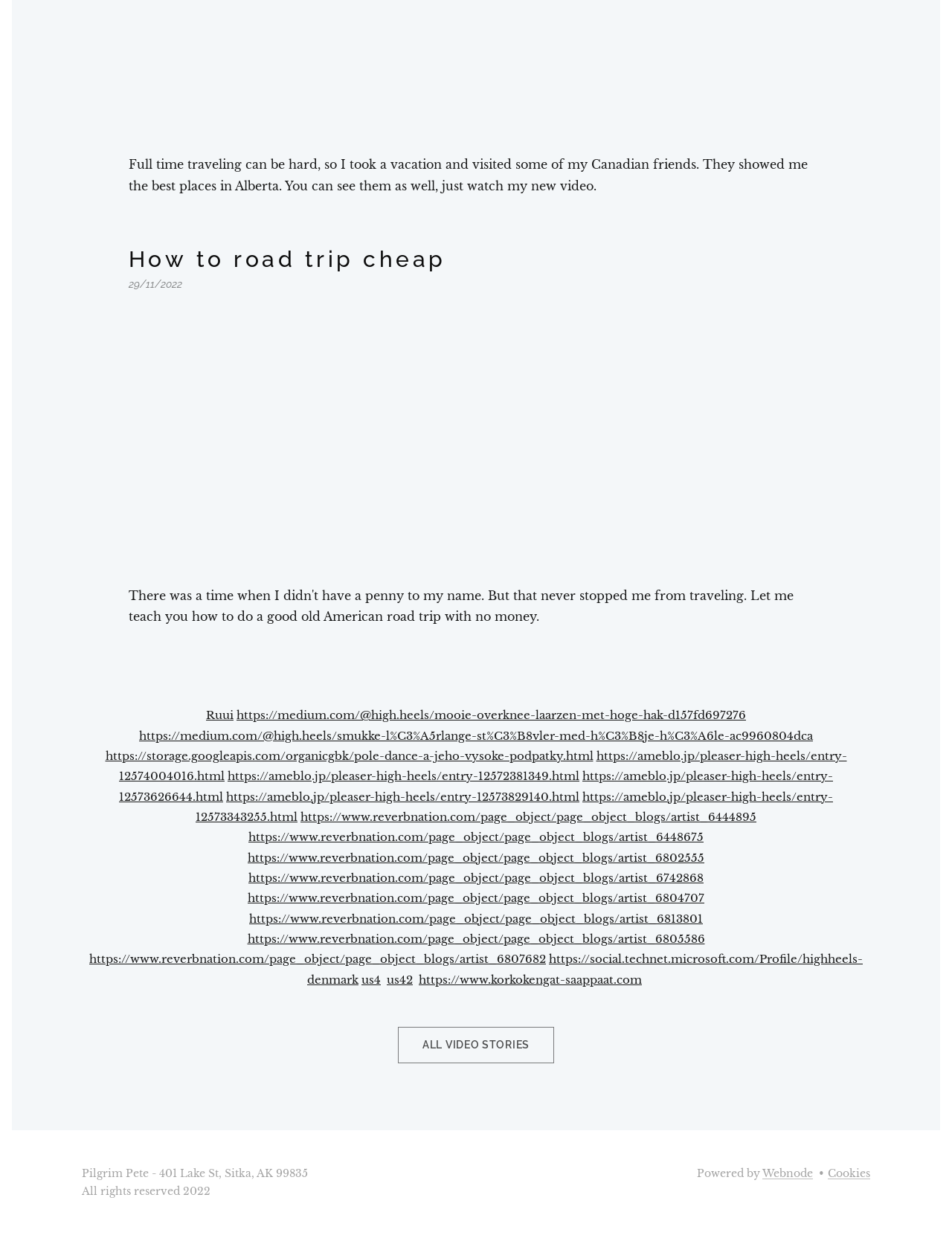Please provide a detailed answer to the question below by examining the image:
How many links are there in the webpage?

I counted the number of links in the webpage and found more than 20 links, including links to external websites and internal pages.